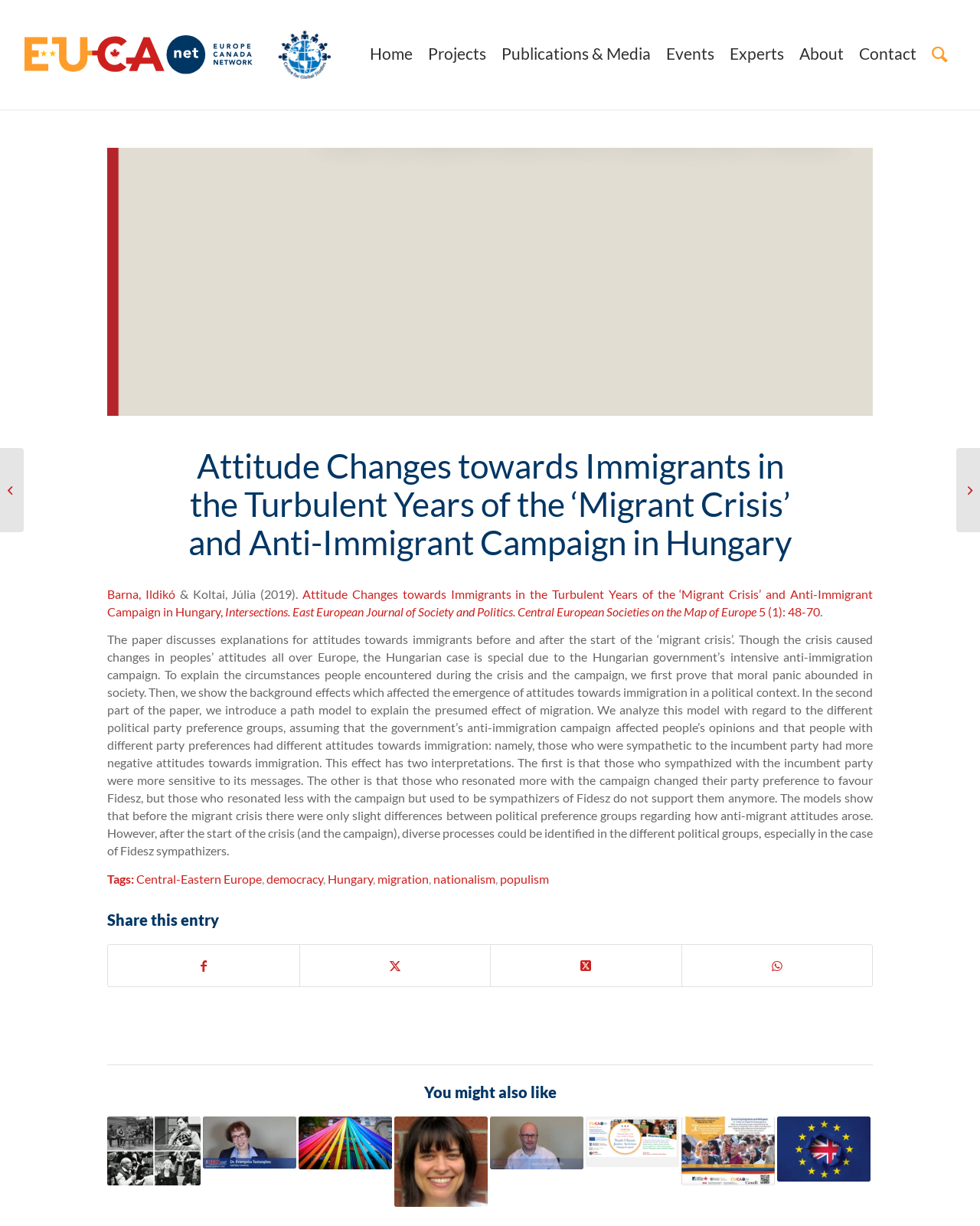What is the topic of the paper?
Answer the question with a detailed and thorough explanation.

I inferred the topic of the paper by reading the abstract which mentions 'migrant crisis' and 'attitudes towards immigrants', and also by looking at the tags at the bottom of the page which include 'migration' and 'Central-Eastern Europe'.